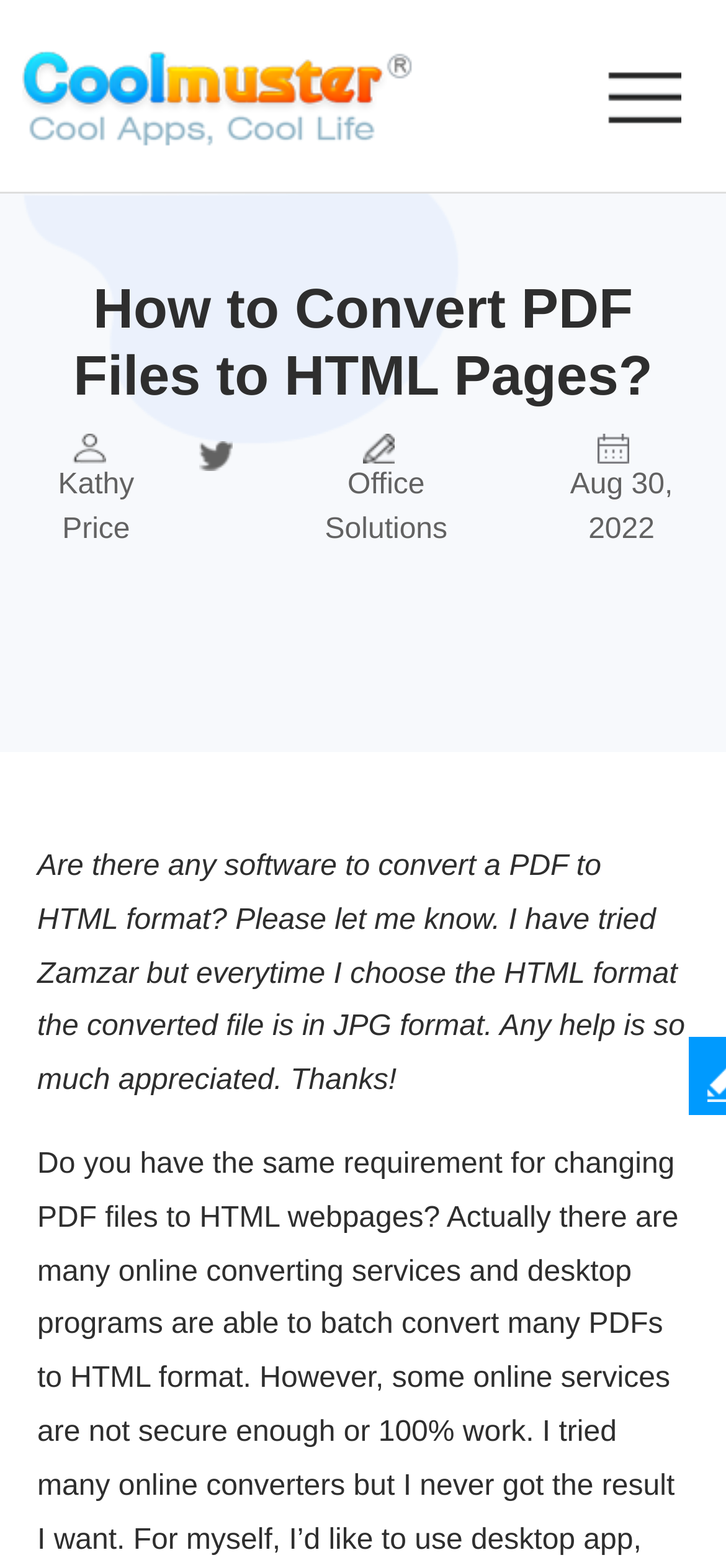What is the problem the author is facing with Zamzar?
Based on the image, give a one-word or short phrase answer.

Converted file is in JPG format